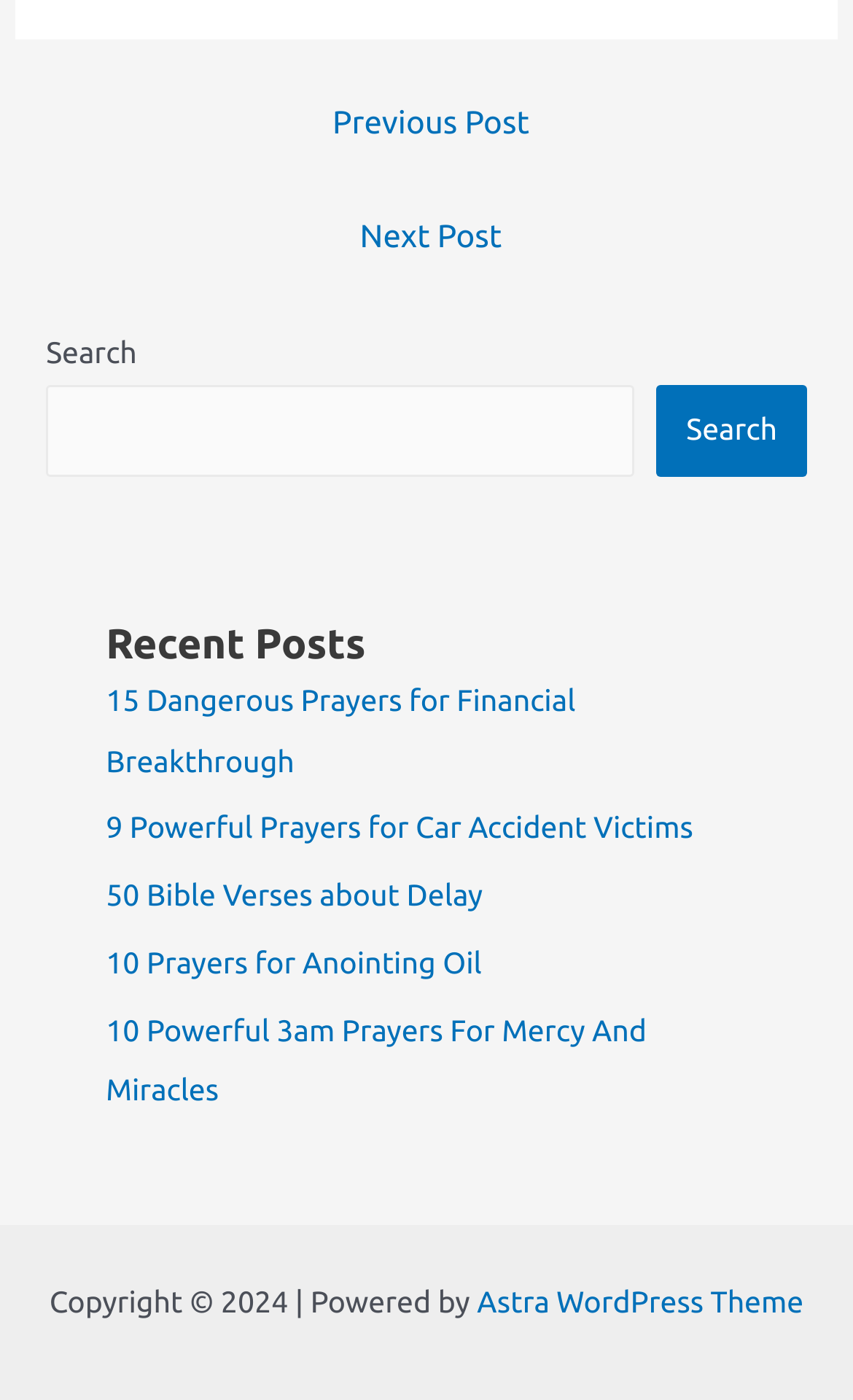Determine the bounding box for the UI element that matches this description: "Real Estate".

None